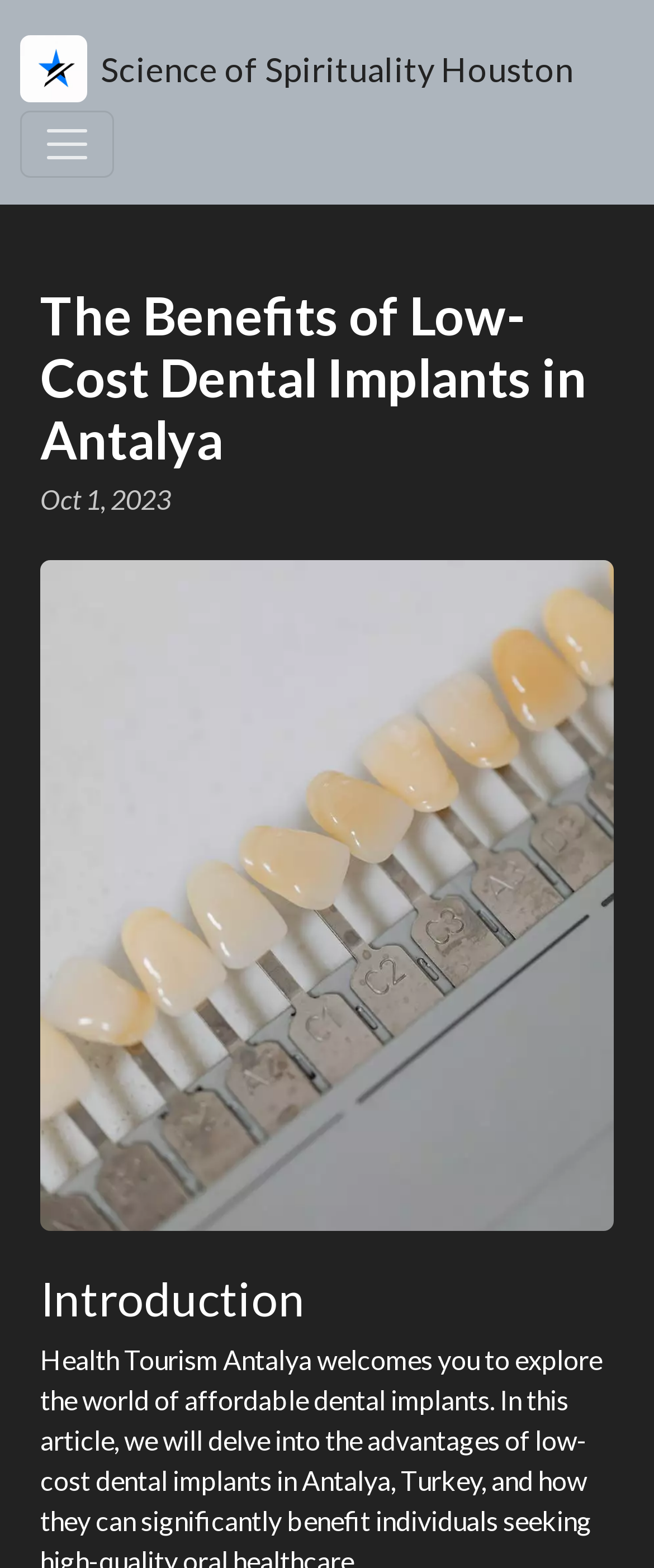Please reply to the following question with a single word or a short phrase:
What is the logo of the website?

Logo Science of Spirituality Houston